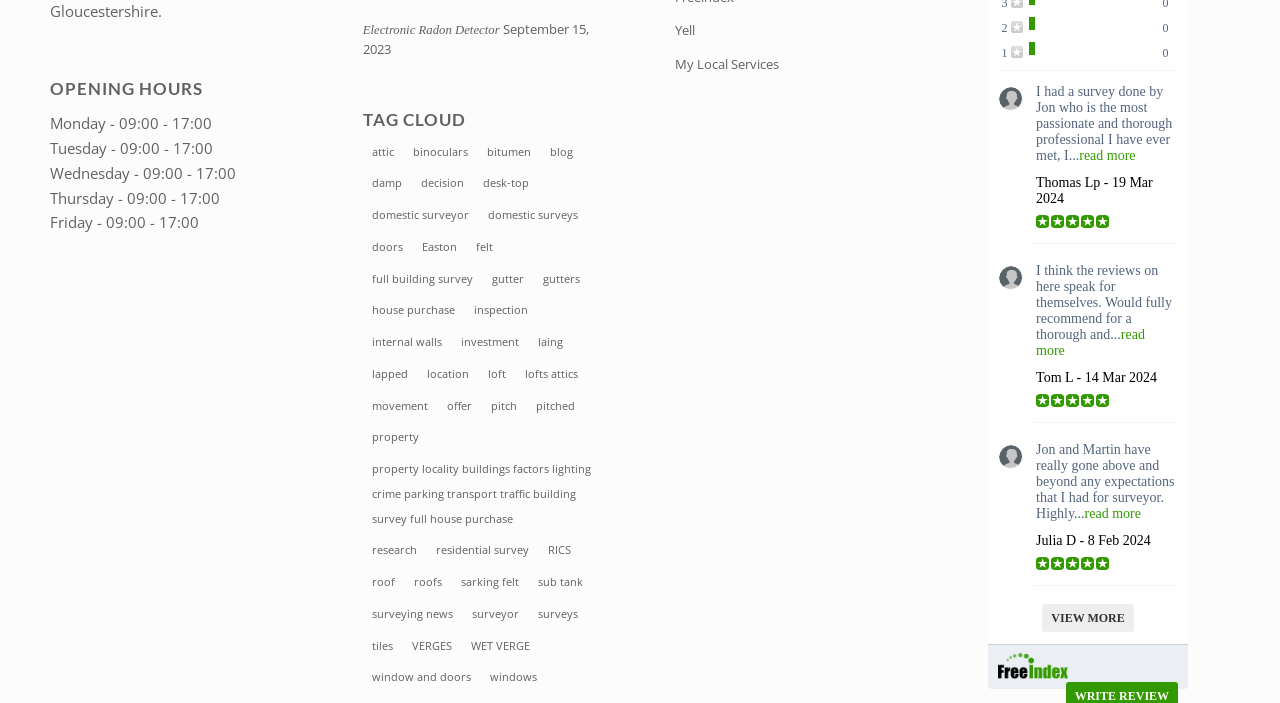Please specify the bounding box coordinates in the format (top-left x, top-left y, bottom-right x, bottom-right y), with values ranging from 0 to 1. Identify the bounding box for the UI component described as follows: window and doors

[0.283, 0.942, 0.375, 0.986]